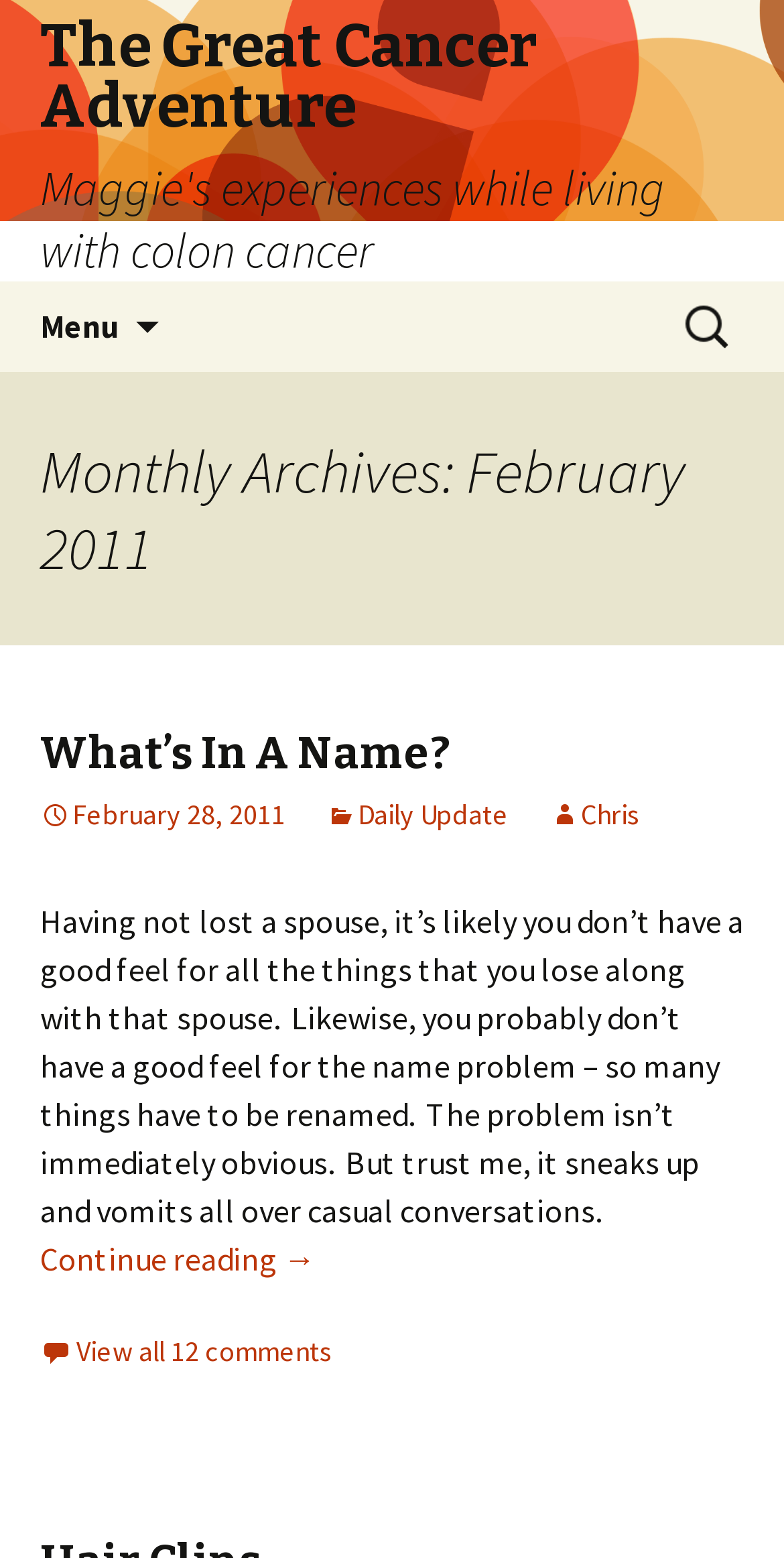Highlight the bounding box coordinates of the element you need to click to perform the following instruction: "View all comments."

[0.051, 0.855, 0.426, 0.878]